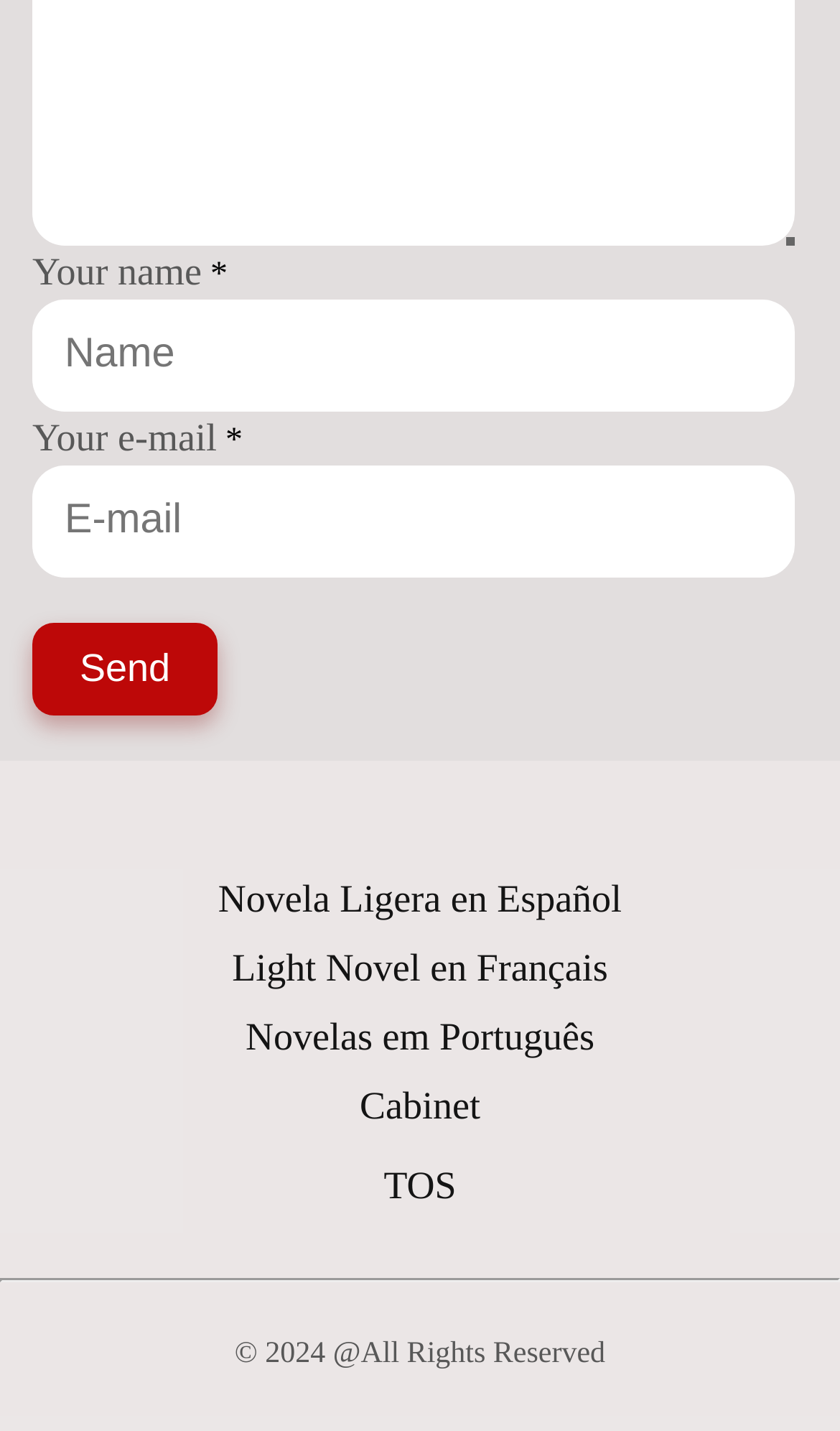Determine the bounding box coordinates of the clickable region to carry out the instruction: "Enter your name".

[0.038, 0.209, 0.946, 0.288]